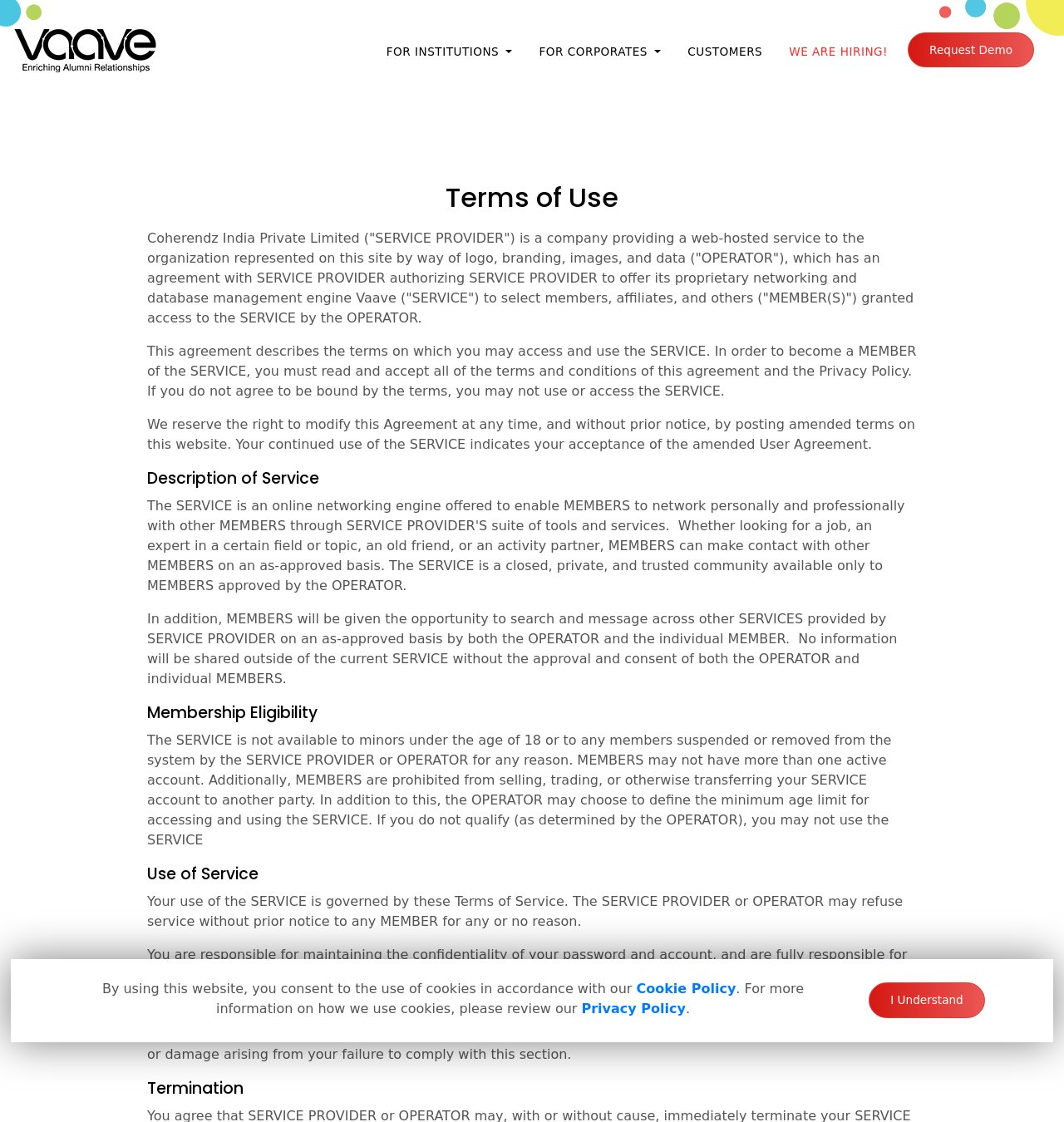Please find and report the bounding box coordinates of the element to click in order to perform the following action: "Click on 'Daily Vault'". The coordinates should be expressed as four float numbers between 0 and 1, in the format [left, top, right, bottom].

None